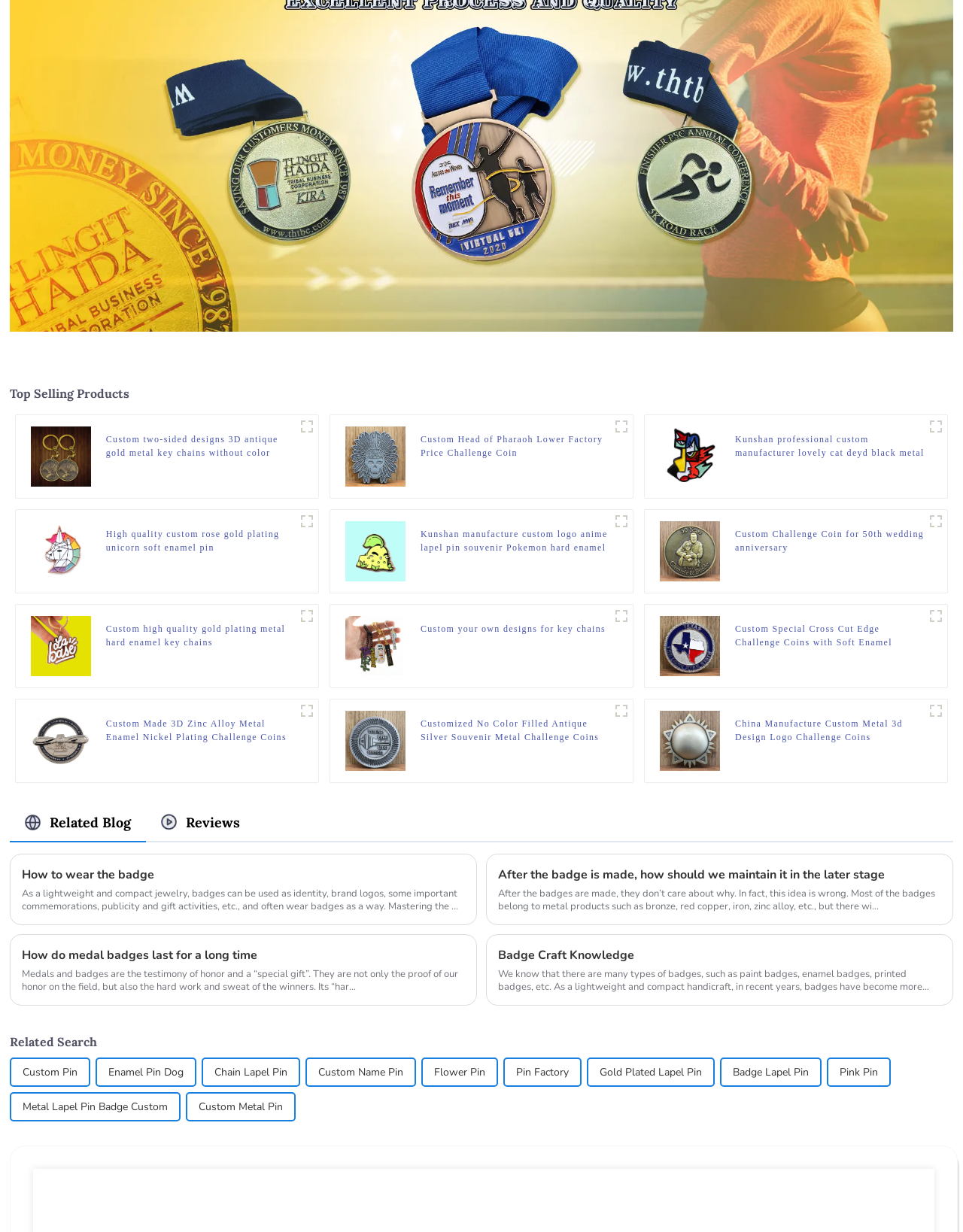What is the theme of the 'Kunshan professional custom manufacturer lovely cat deyd black metal enamel pins'?
Using the information from the image, provide a comprehensive answer to the question.

The theme of the 'Kunshan professional custom manufacturer lovely cat deyd black metal enamel pins' is a cat, as indicated by the product image and description.